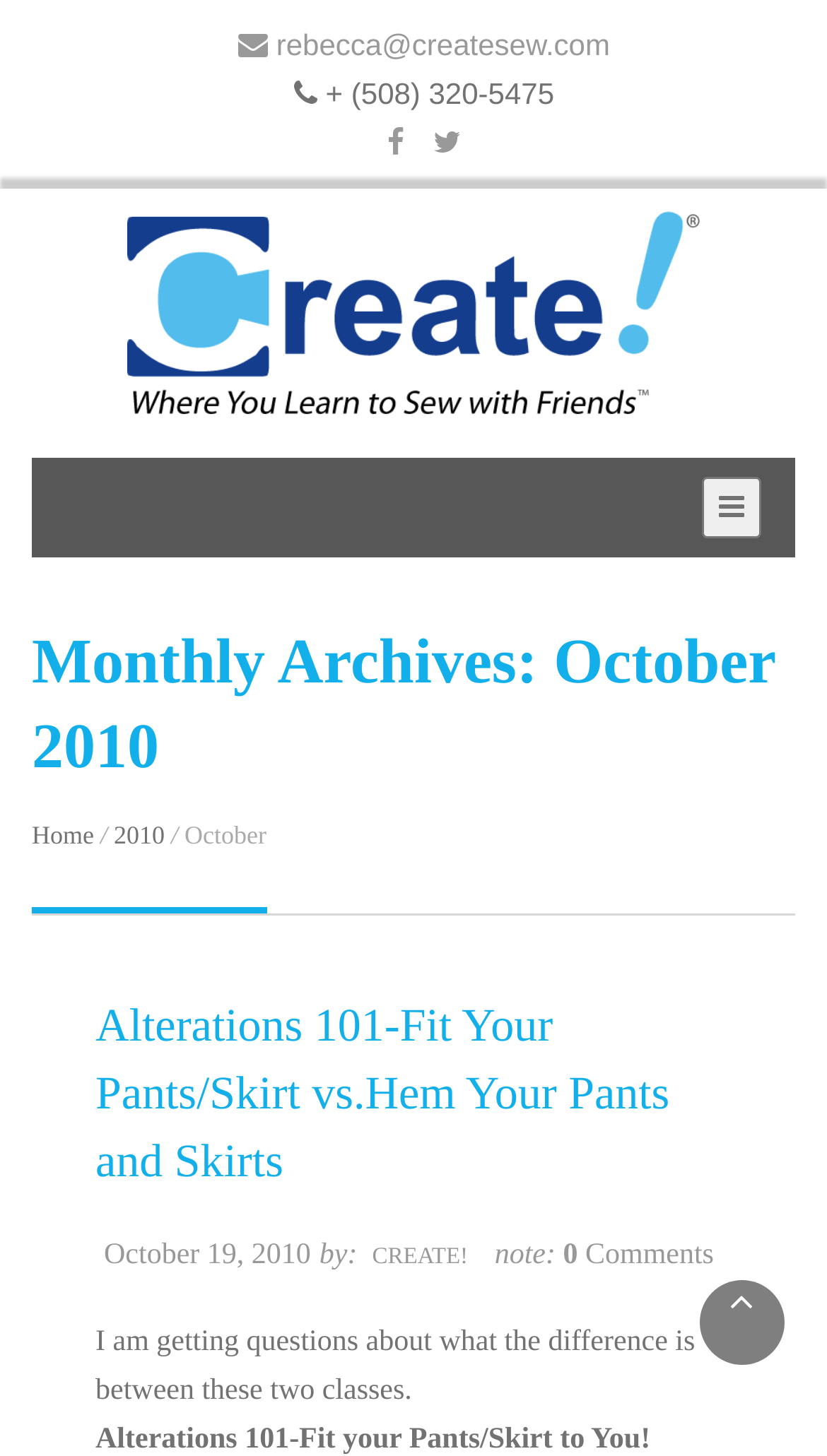Please answer the following question using a single word or phrase: 
What is the title of the latest article?

Alterations 101-Fit Your Pants/Skirt vs.Hem Your Pants and Skirts